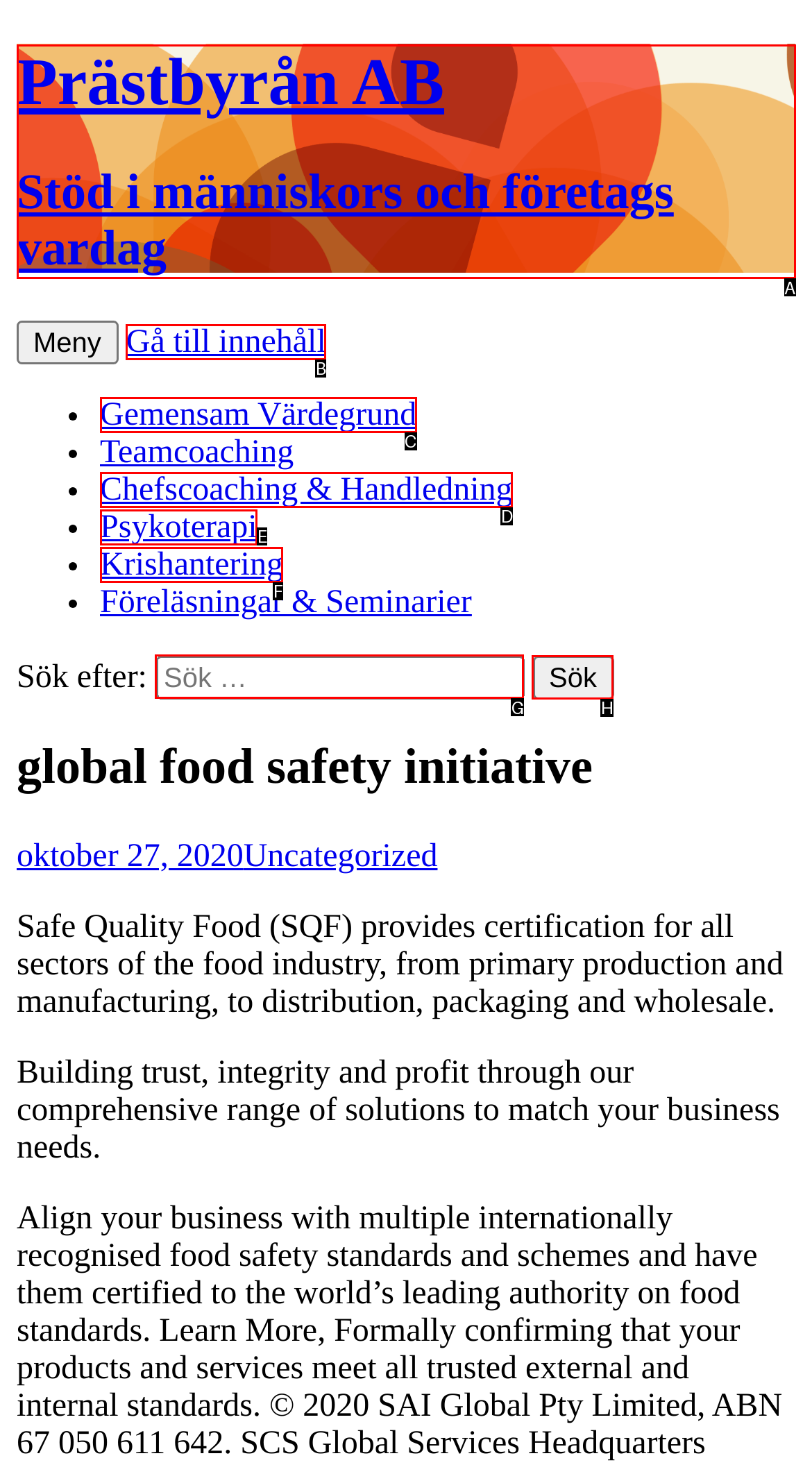Determine the letter of the element to click to accomplish this task: Search for something. Respond with the letter.

G